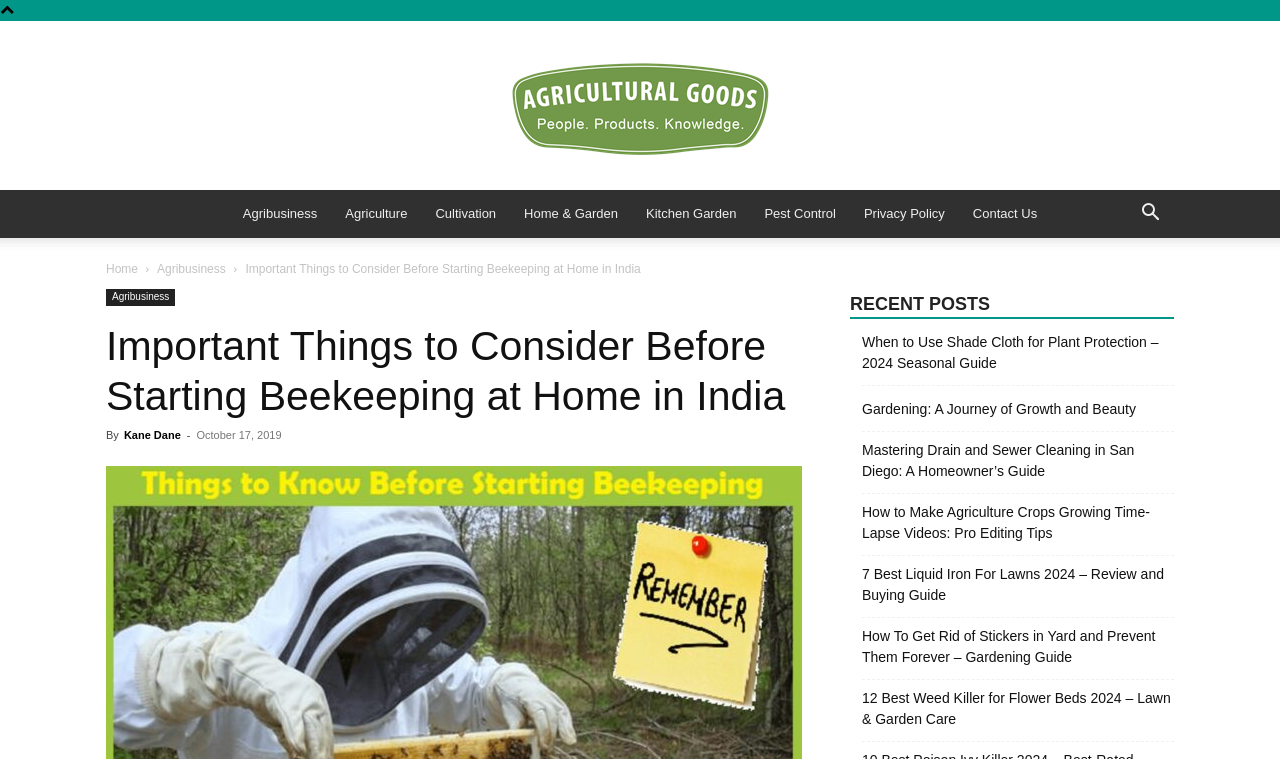How many categories are listed in the table?
Give a comprehensive and detailed explanation for the question.

The categories can be found by looking at the table with links to different categories. There are 9 categories listed, which can be counted by looking at the links starting from 'Agribusiness' to 'Pest Control'.